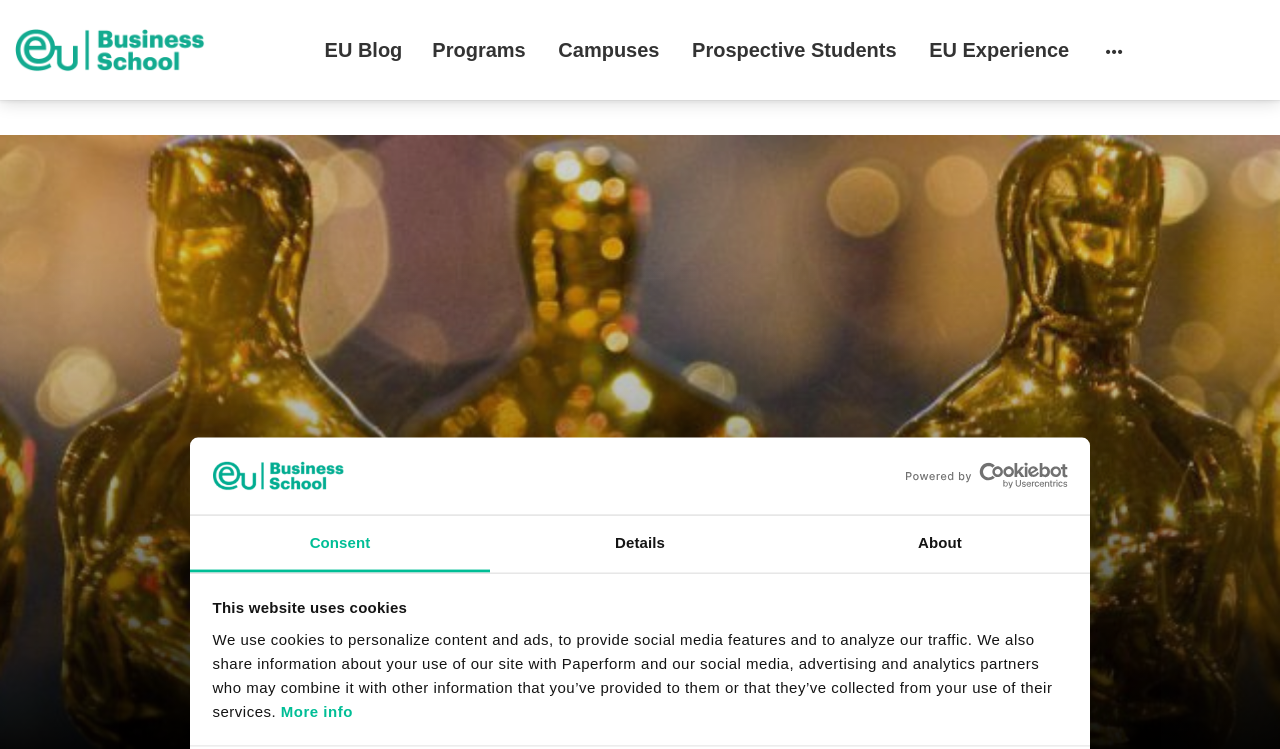Please identify the bounding box coordinates of the element's region that should be clicked to execute the following instruction: "search". The bounding box coordinates must be four float numbers between 0 and 1, i.e., [left, top, right, bottom].

[0.92, 0.05, 0.988, 0.07]